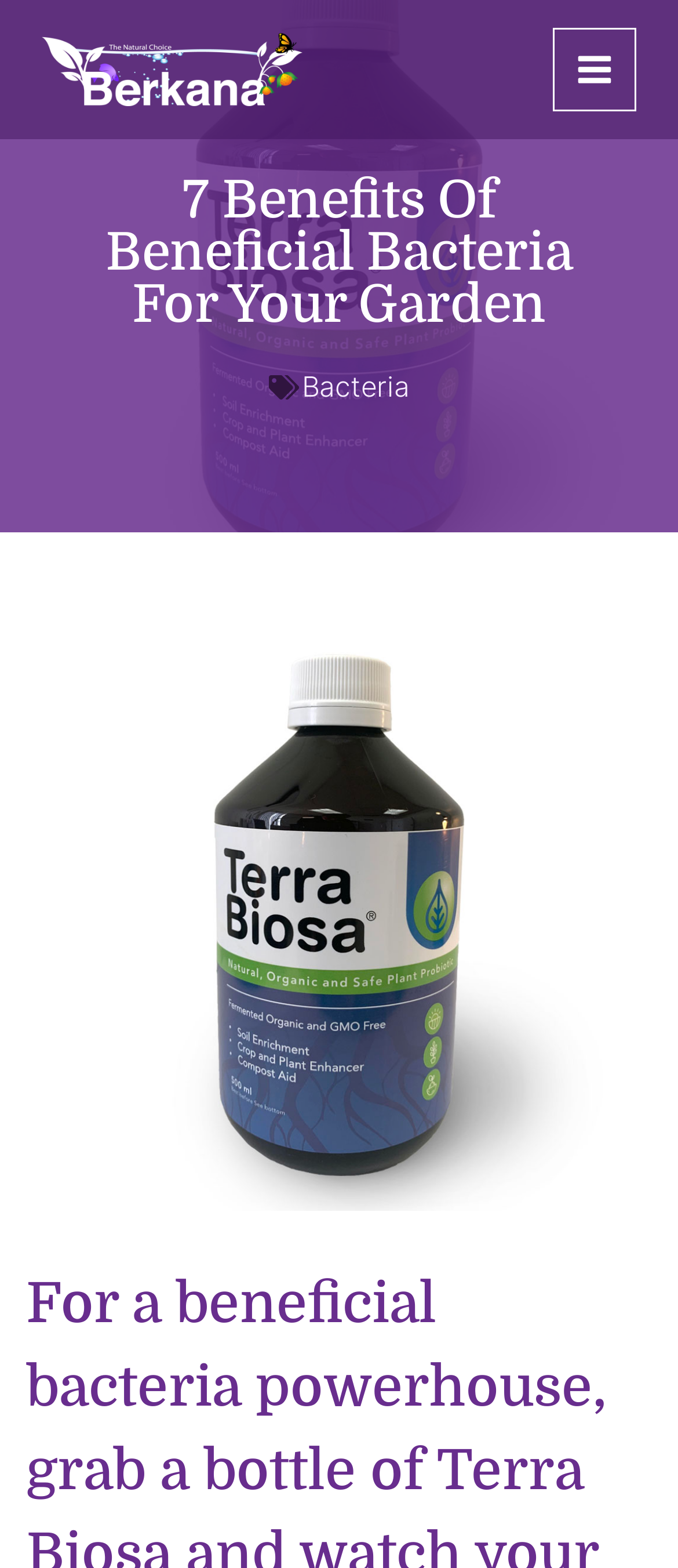Provide a one-word or short-phrase response to the question:
What is the company name mentioned on the webpage?

Berkana Farm